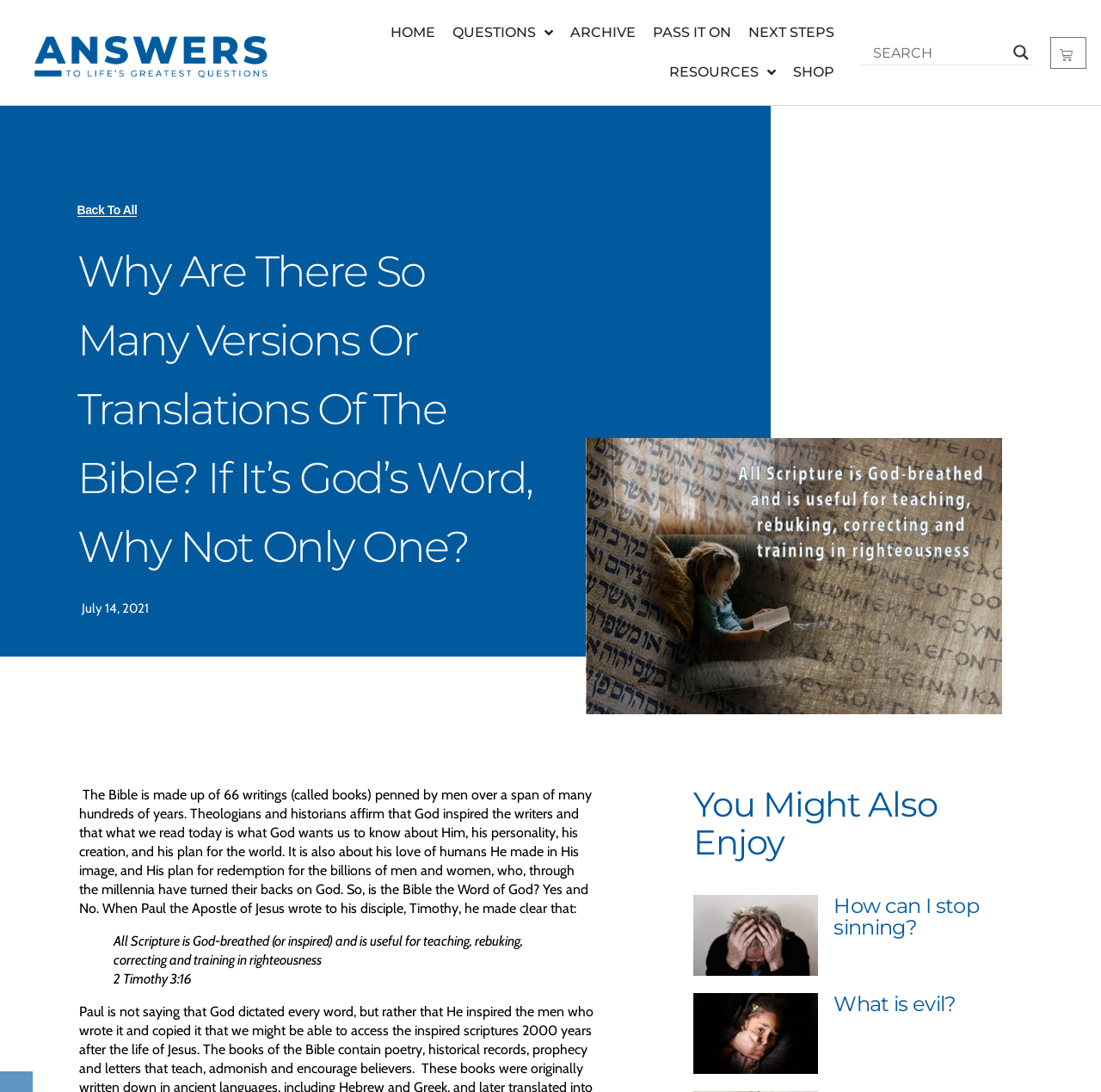Review the image closely and give a comprehensive answer to the question: How many links are in the top navigation bar?

I counted the links in the top navigation bar, which are 'HOME', 'QUESTIONS', 'ARCHIVE', 'PASS IT ON', 'NEXT STEPS', and 'RESOURCES', and found that there are 6 links in total.